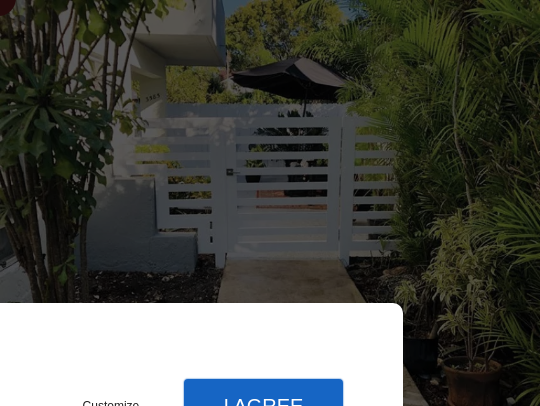Please give a one-word or short phrase response to the following question: 
What type of design does the fence feature?

Contemporary